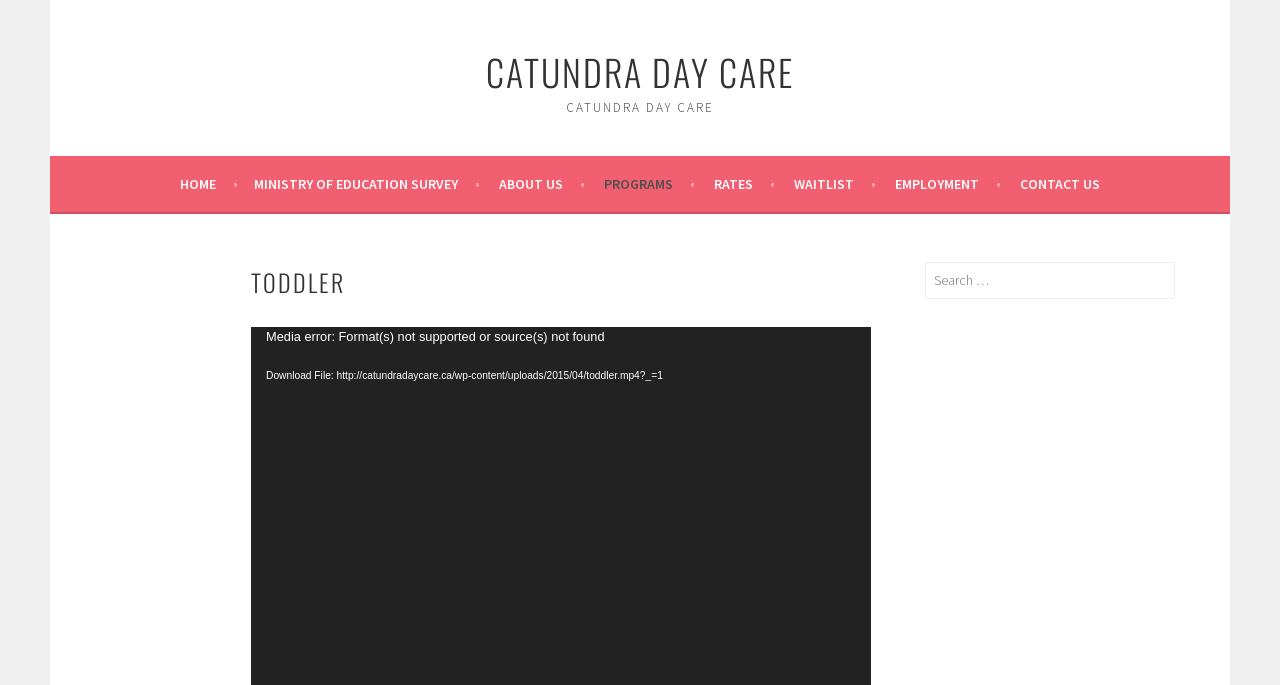Please specify the bounding box coordinates of the clickable section necessary to execute the following command: "Read previous post".

None